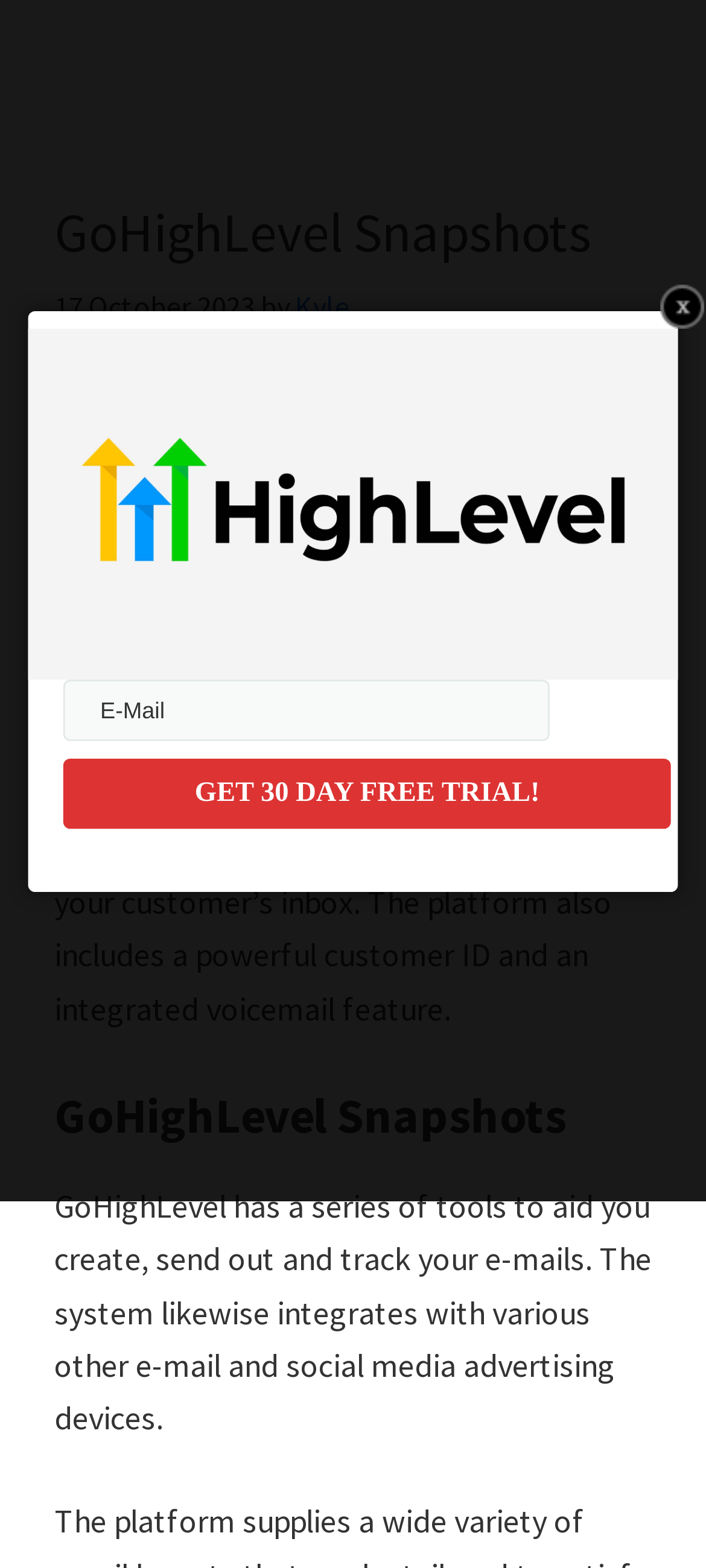Carefully observe the image and respond to the question with a detailed answer:
What is the date of the article?

I found the date of the article by looking at the time element in the header section, which contains the text '17 October 2023'.